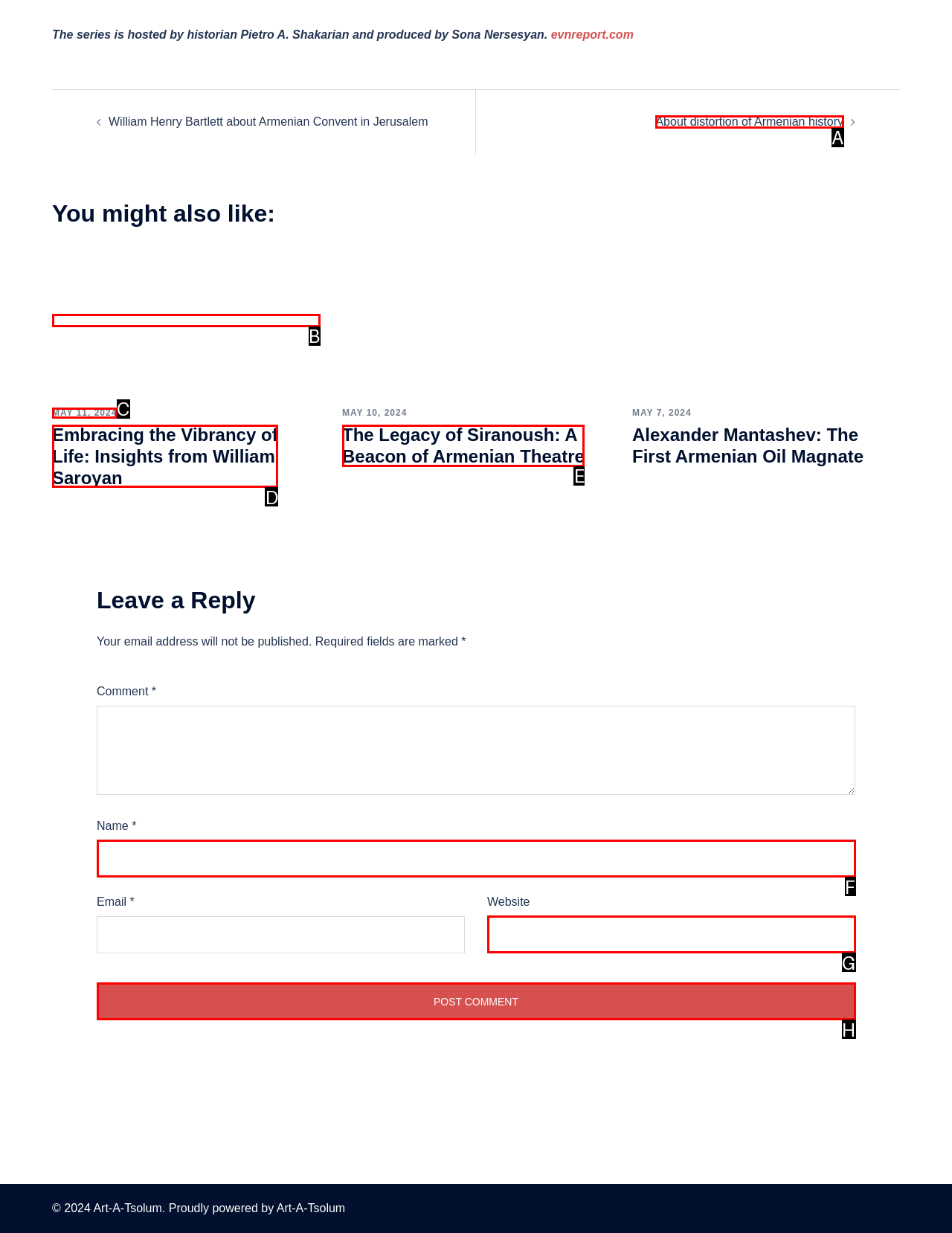Determine which HTML element best suits the description: parent_node: Name * name="author". Reply with the letter of the matching option.

F